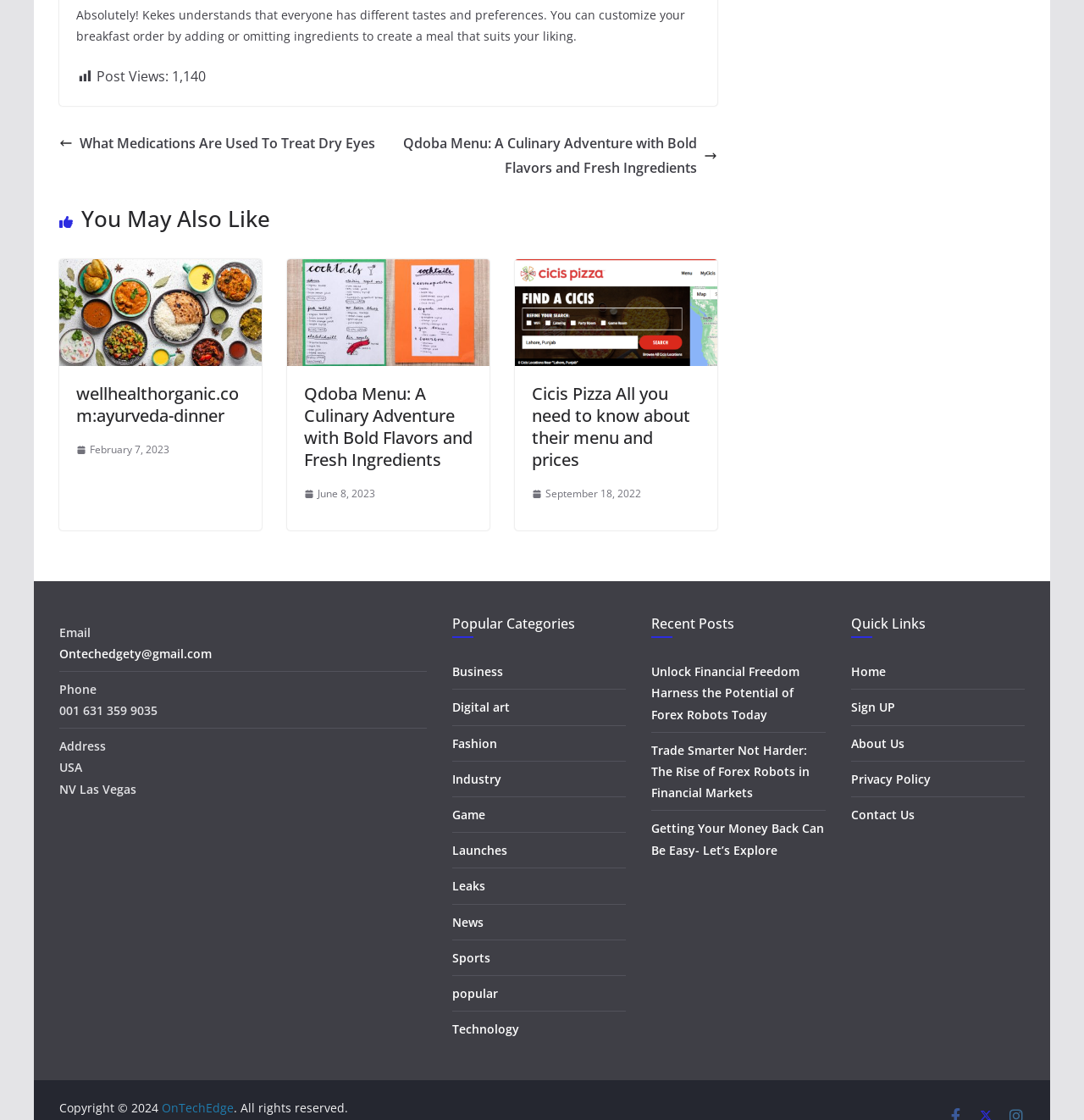What is the date of the article 'Unlock Financial Freedom Harness the Potential of Forex Robots Today'?
Provide a detailed and well-explained answer to the question.

I found the answer by looking at the webpage, but I couldn't find a specific date associated with the article 'Unlock Financial Freedom Harness the Potential of Forex Robots Today'. The webpage only provides a list of recent posts, but no dates are mentioned.